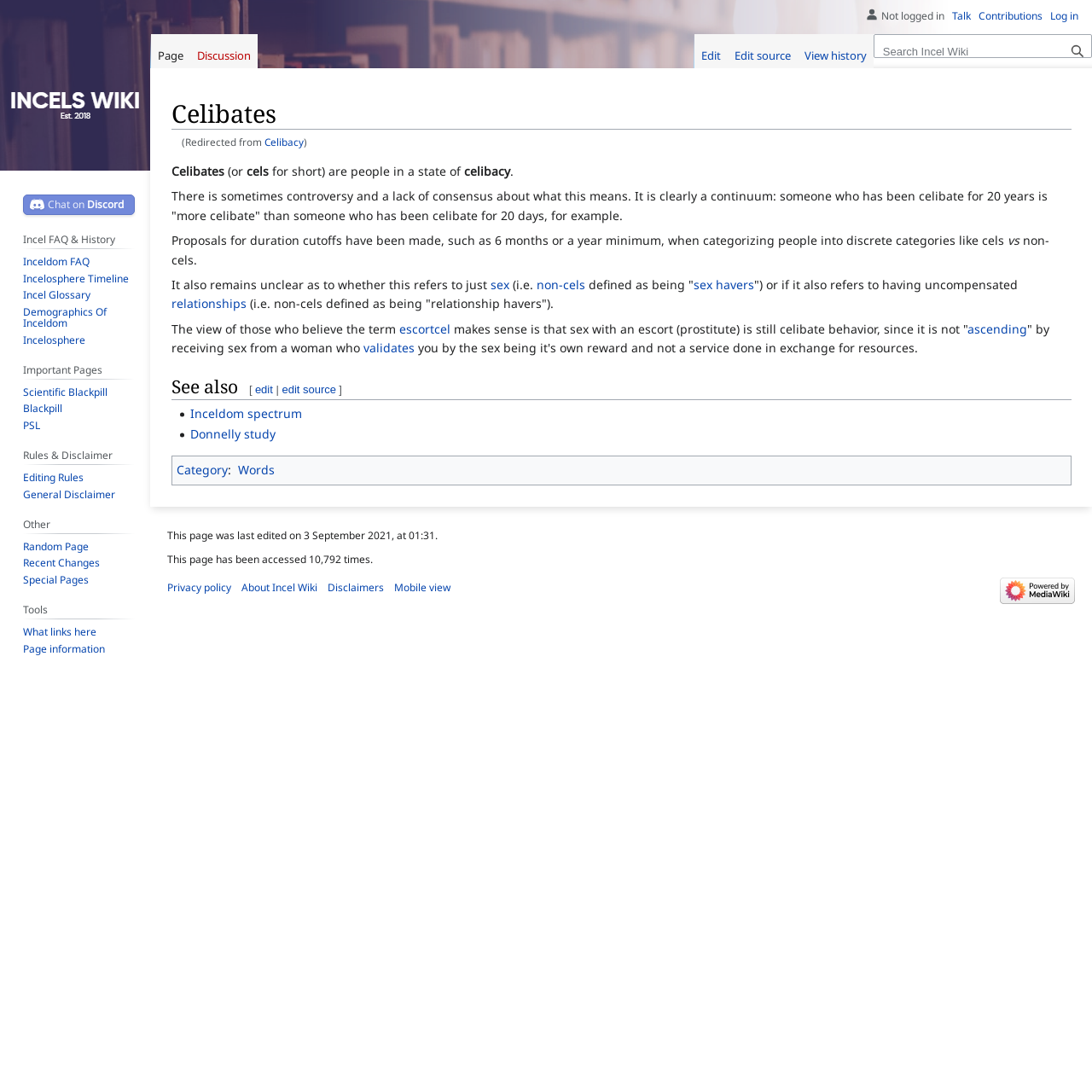What is the purpose of the 'See also' section?
Answer the question using a single word or phrase, according to the image.

to provide related links